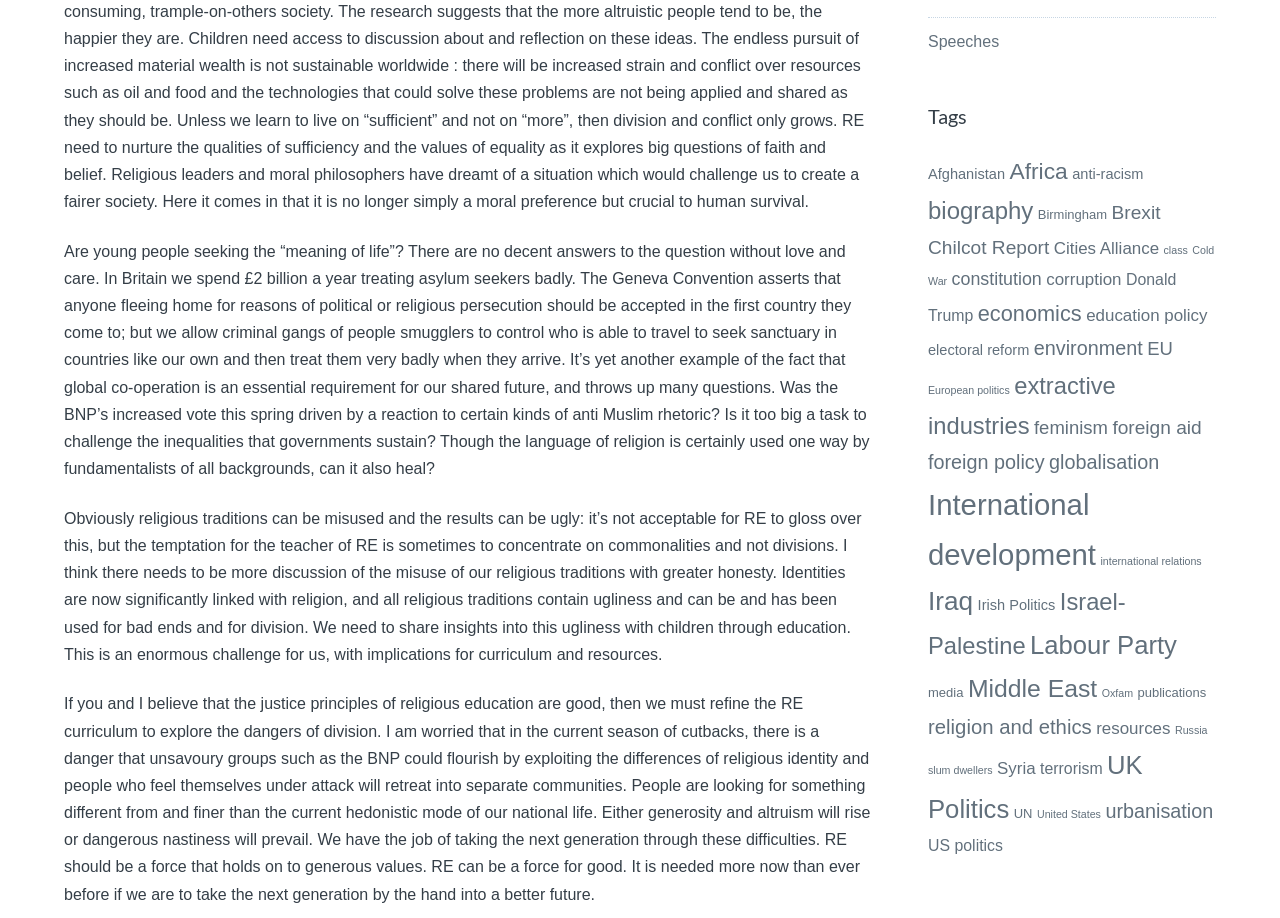Highlight the bounding box coordinates of the element you need to click to perform the following instruction: "Learn about 'UK Politics'."

[0.725, 0.818, 0.893, 0.896]